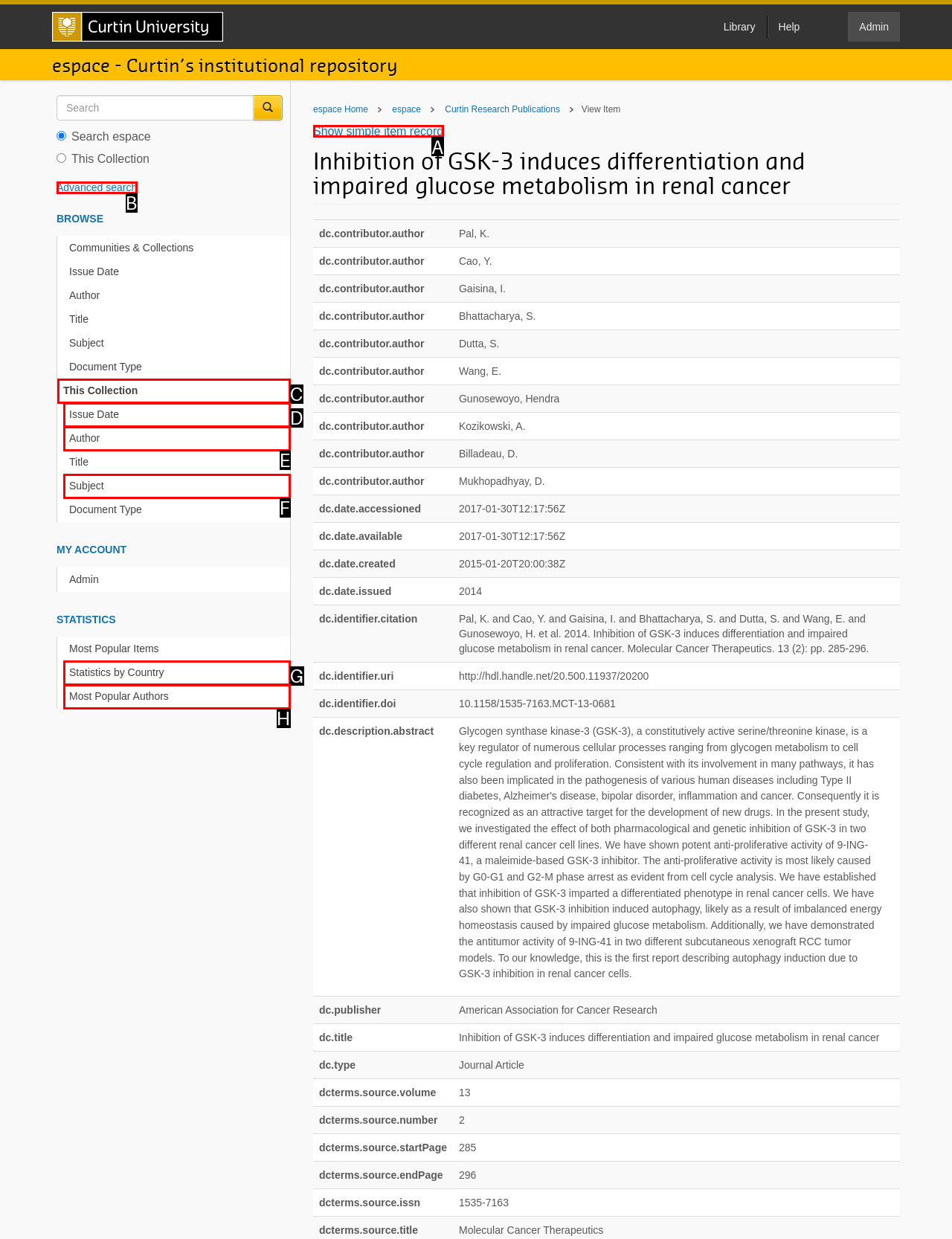Identify the letter of the option to click in order to Show simple item record. Answer with the letter directly.

A